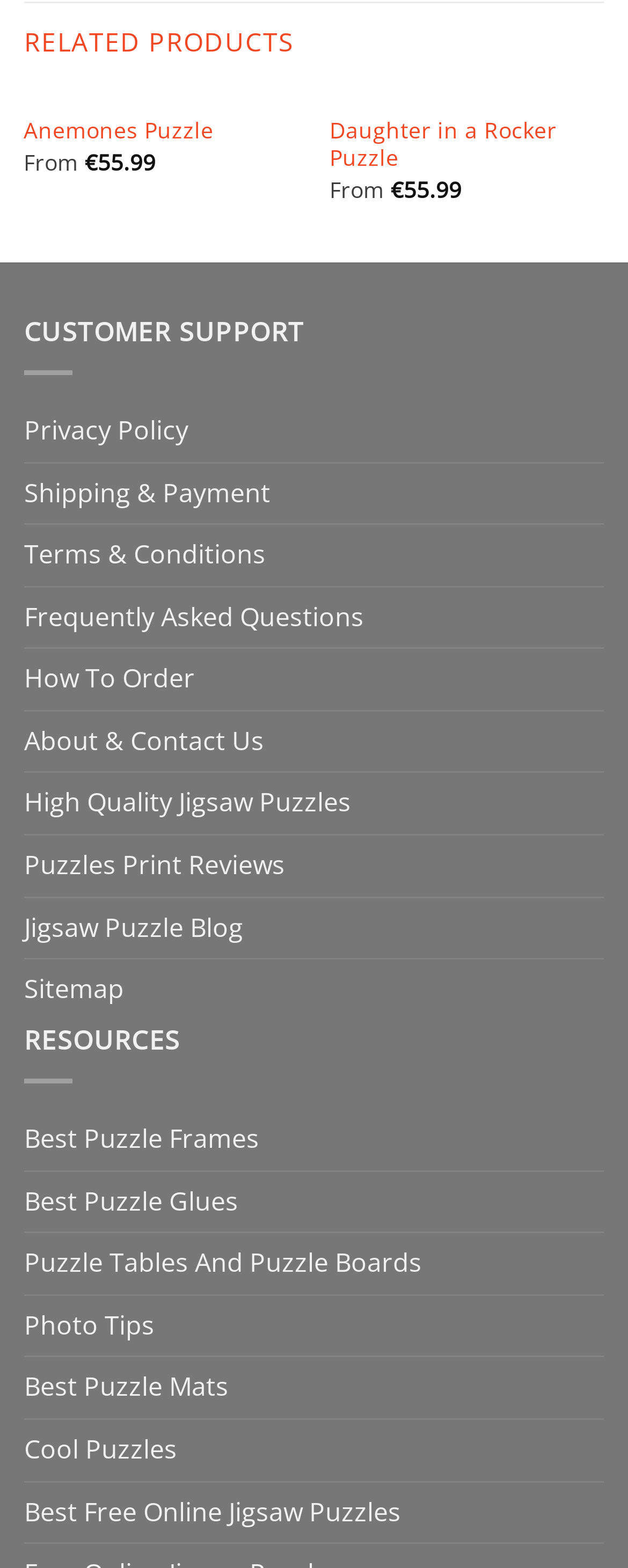From the details in the image, provide a thorough response to the question: What type of information is provided in the 'RESOURCES' section?

The 'RESOURCES' section provides links to various resources related to jigsaw puzzles, such as 'Best Puzzle Frames', 'Best Puzzle Glues', and 'Puzzle Tables And Puzzle Boards', indicating that it provides information and resources related to puzzles.